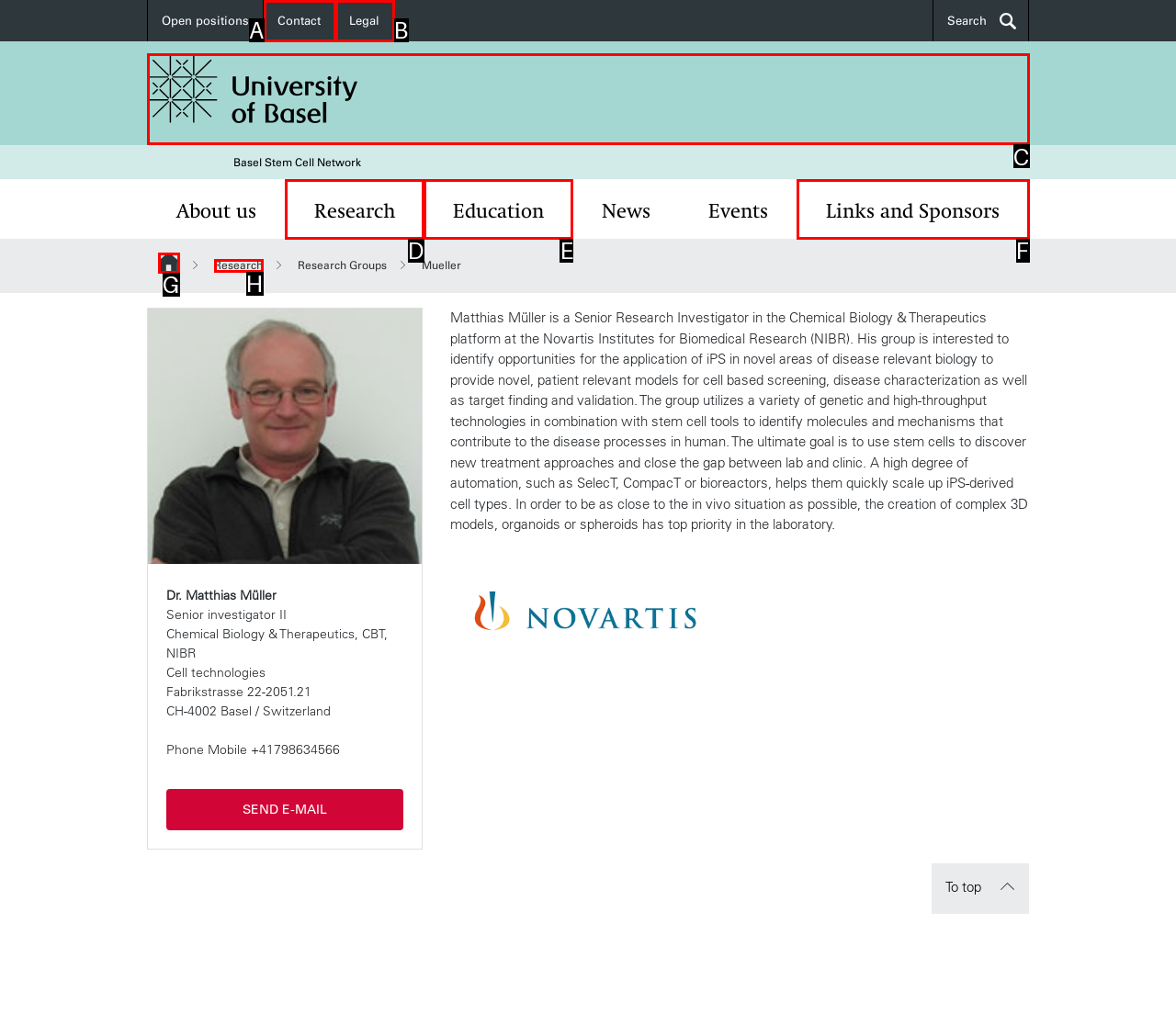Specify which element within the red bounding boxes should be clicked for this task: Visit University of Basel website Respond with the letter of the correct option.

C